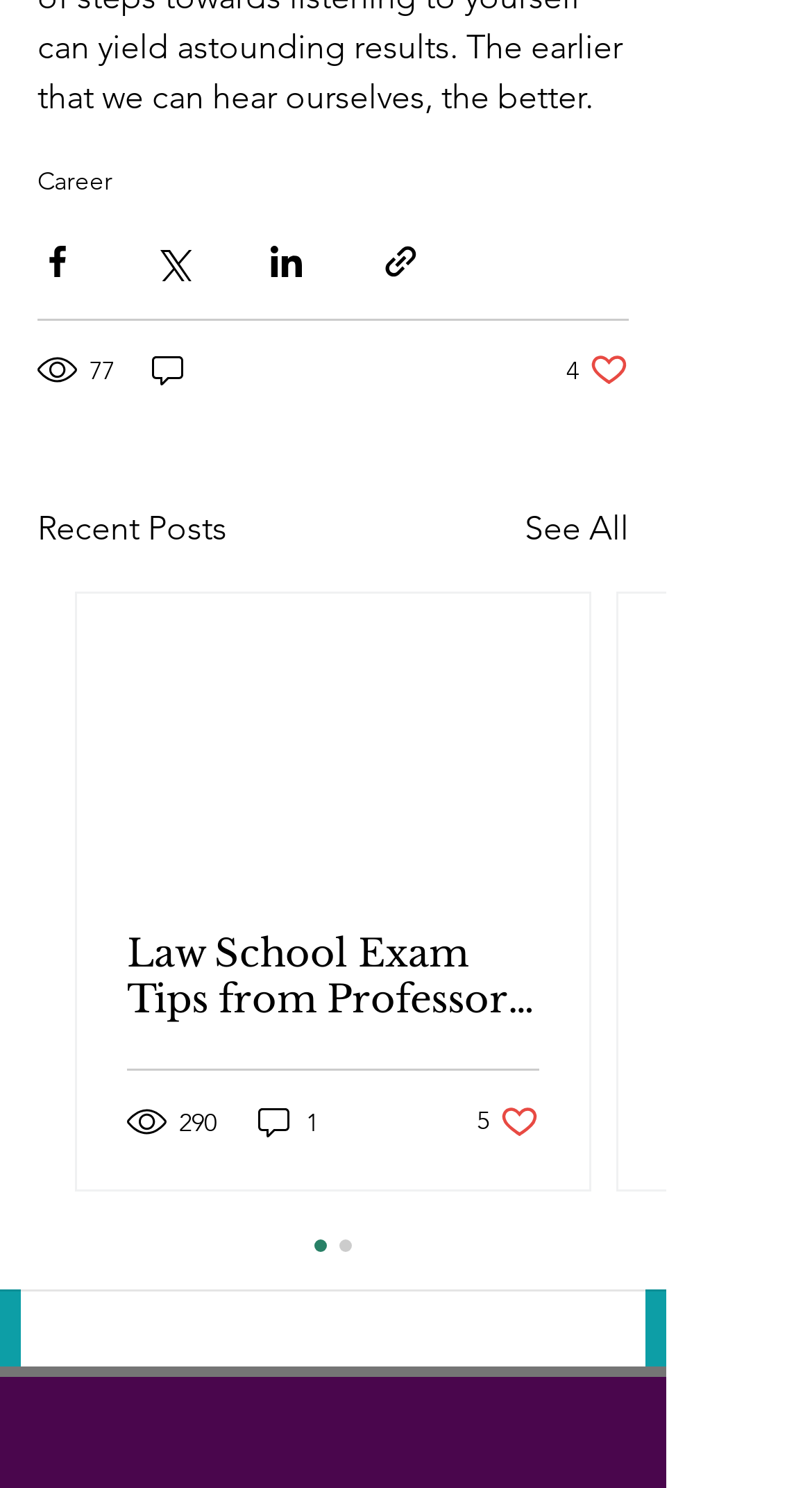What is the number of views for the first post?
Based on the image content, provide your answer in one word or a short phrase.

77